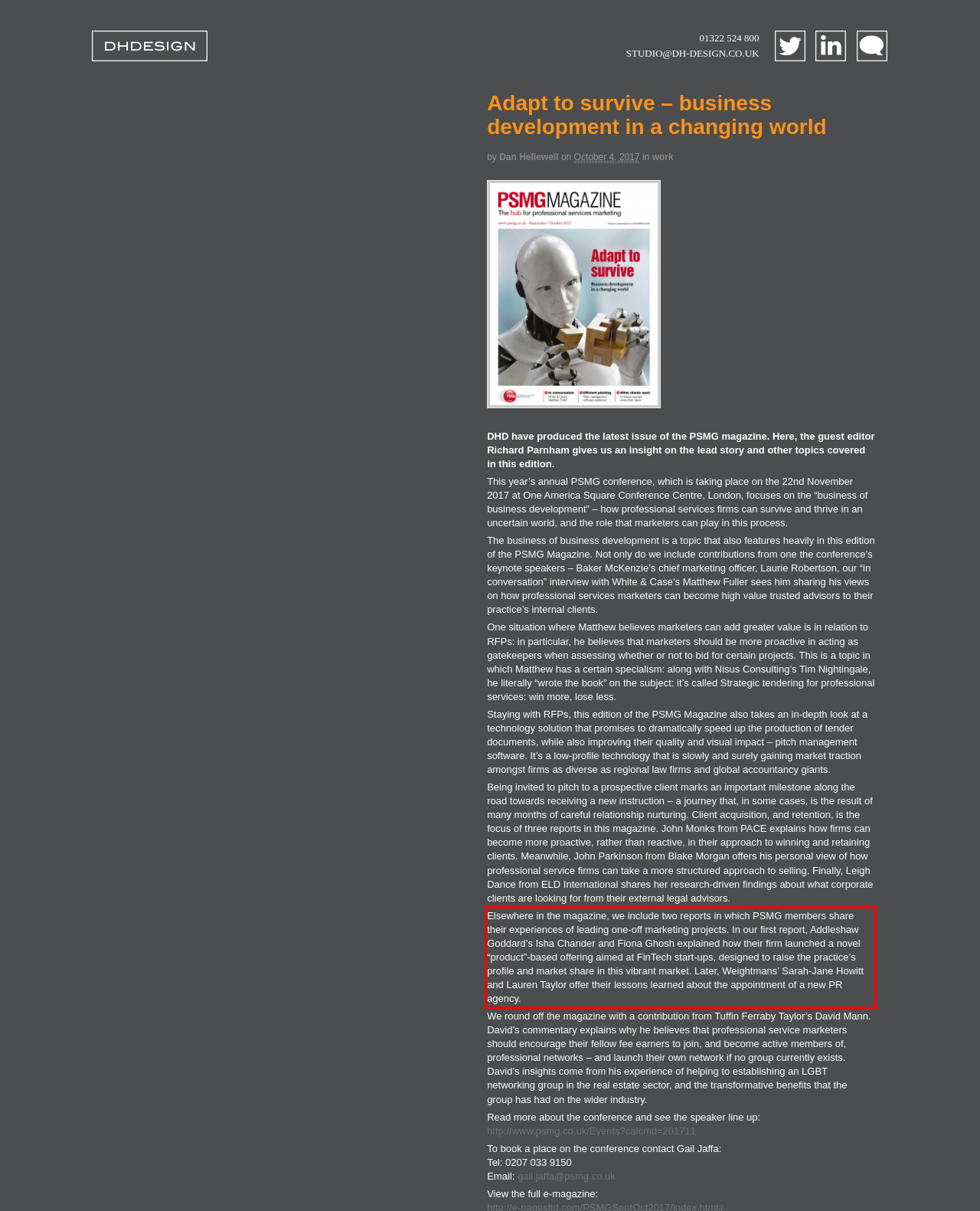Look at the webpage screenshot and recognize the text inside the red bounding box.

Elsewhere in the magazine, we include two reports in which PSMG members share their experiences of leading one-off marketing projects. In our first report, Addleshaw Goddard’s Isha Chander and Fiona Ghosh explained how their firm launched a novel “product”-based offering aimed at FinTech start-ups, designed to raise the practice’s profile and market share in this vibrant market. Later, Weightmans’ Sarah-Jane Howitt and Lauren Taylor offer their lessons learned about the appointment of a new PR agency.